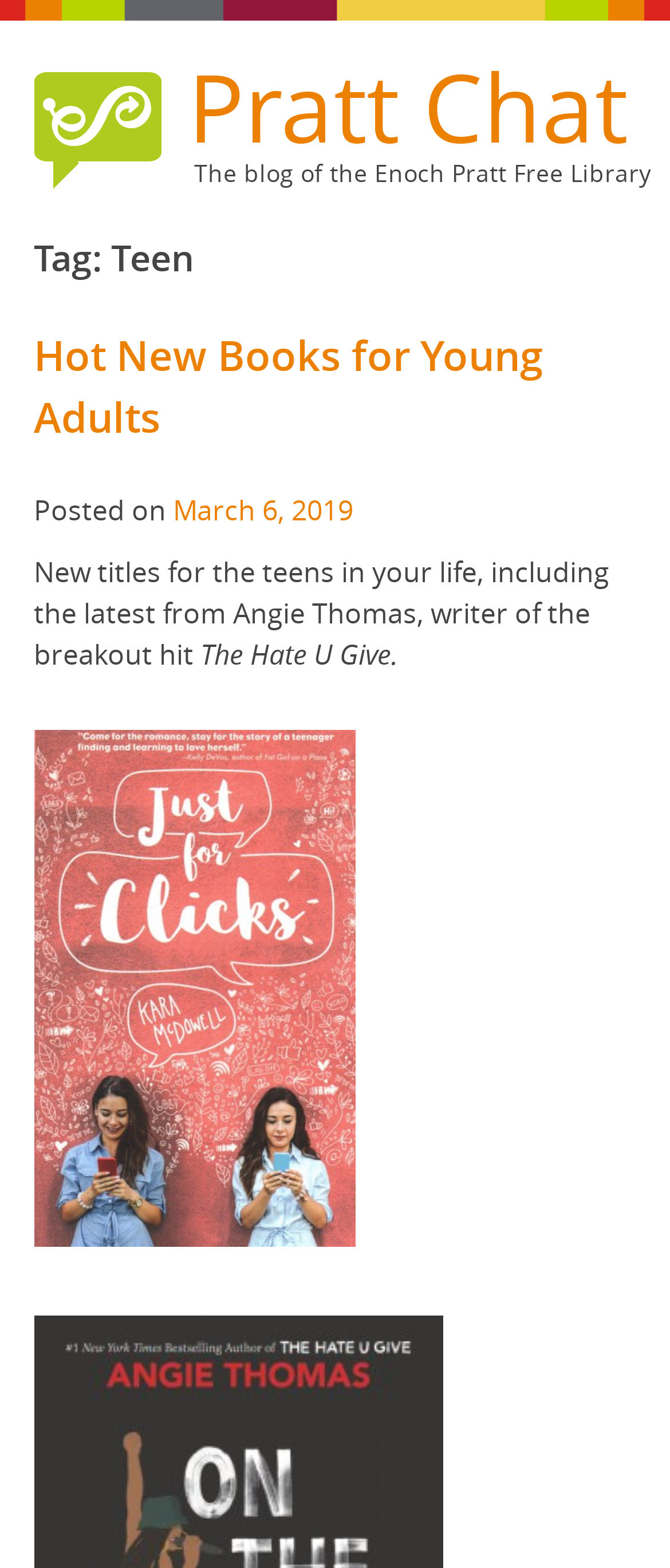How many images are on the webpage?
Refer to the image and provide a one-word or short phrase answer.

2